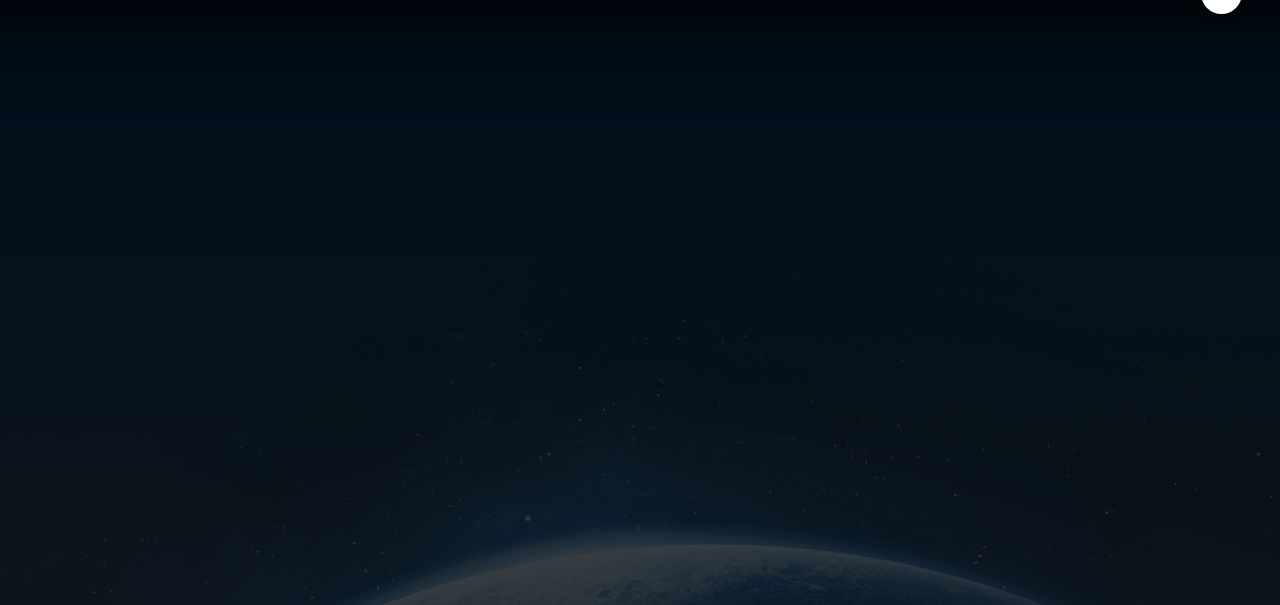Please find the bounding box coordinates of the section that needs to be clicked to achieve this instruction: "Contact Us".

[0.828, 0.376, 0.938, 0.419]